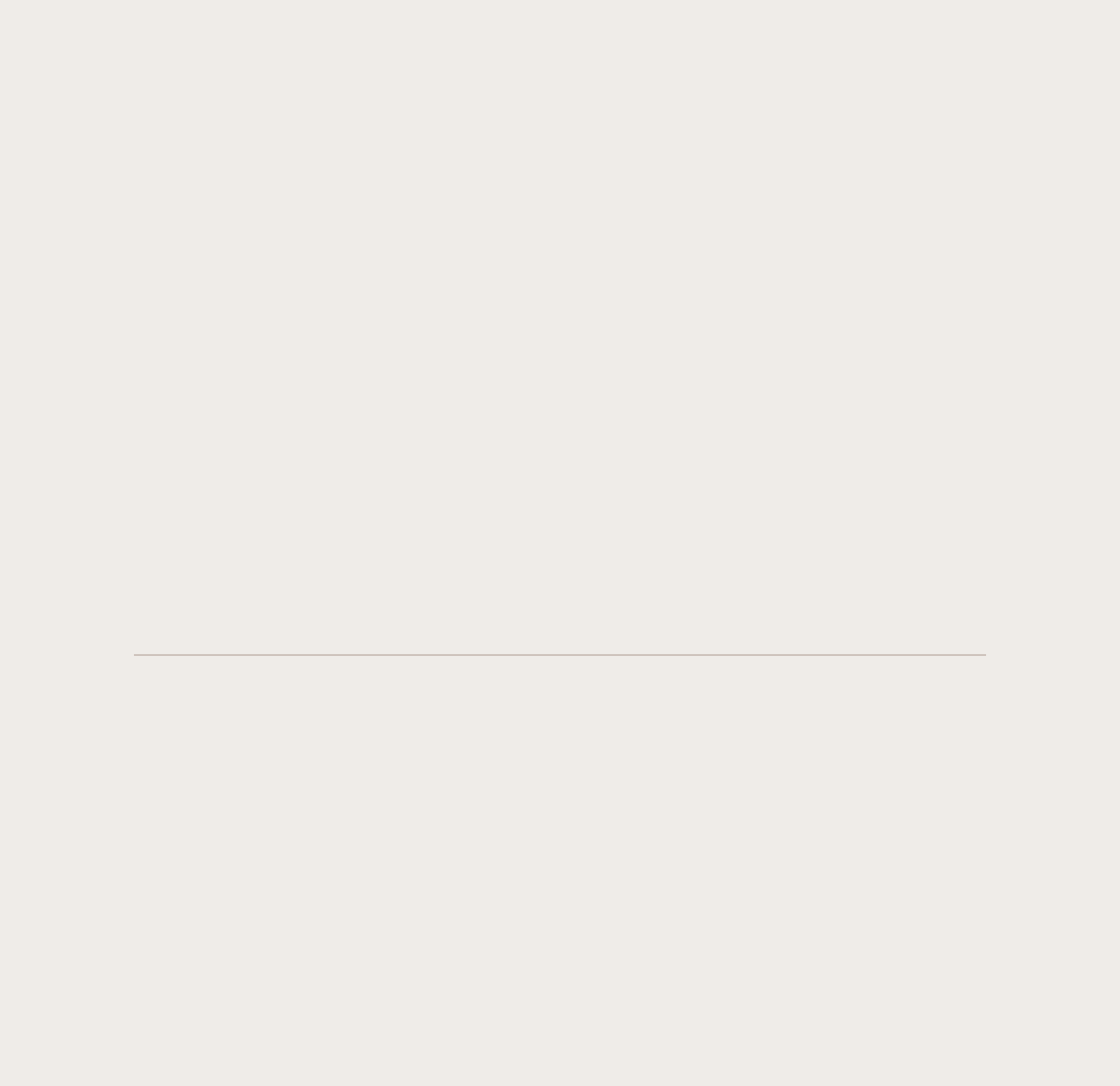What is the purpose of the checkbox?
Kindly offer a comprehensive and detailed response to the question.

The purpose of the checkbox can be inferred from the text associated with it, which states 'By checking this box, you consent to be contacted by Vastint Netherlands or one of their agents, based on your preferences entered above, and to have the information provided processed in accordance with our Privacy Policies.'